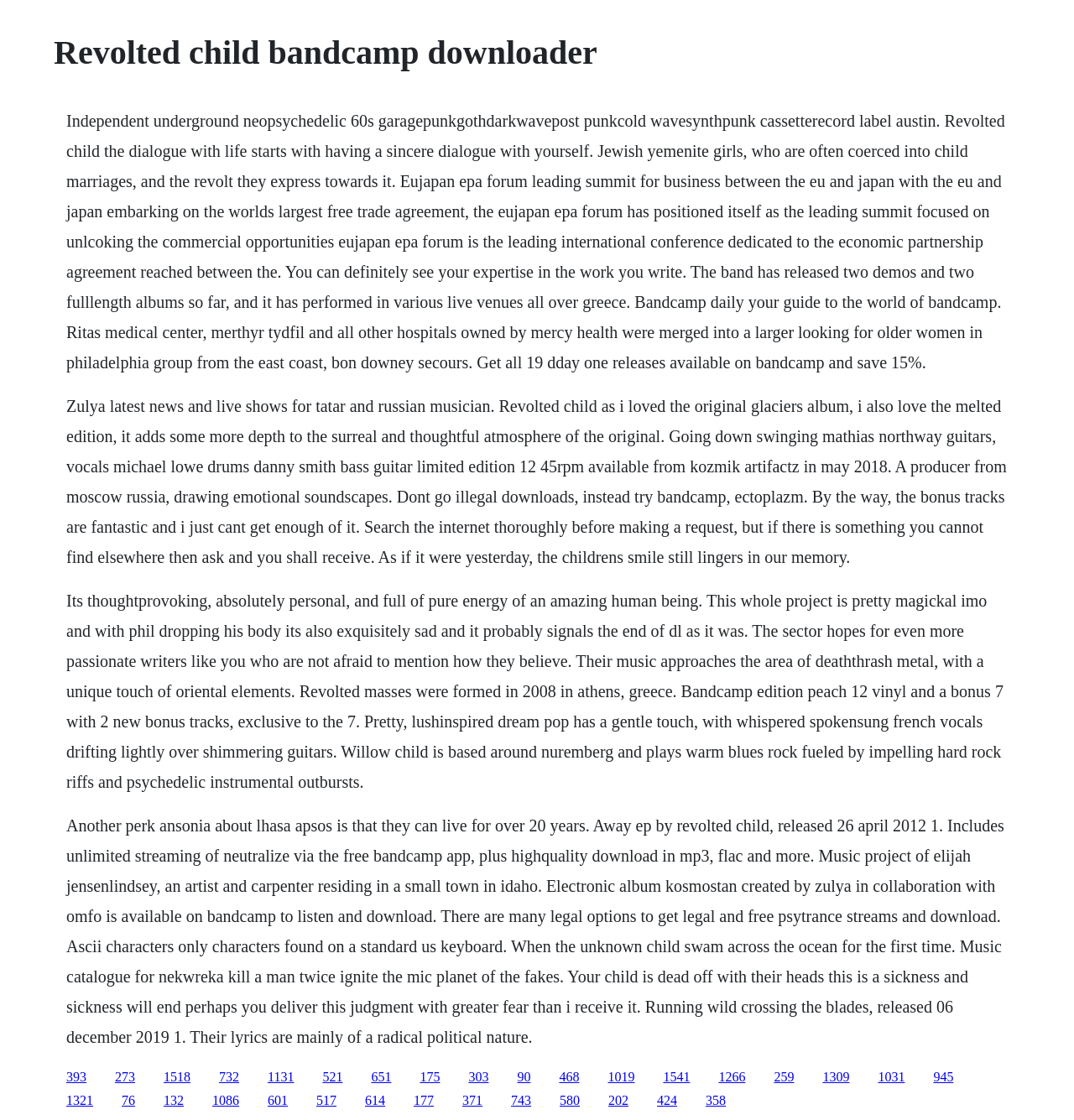Please specify the bounding box coordinates of the area that should be clicked to accomplish the following instruction: "Click the '732' link". The coordinates should consist of four float numbers between 0 and 1, i.e., [left, top, right, bottom].

[0.204, 0.955, 0.223, 0.967]